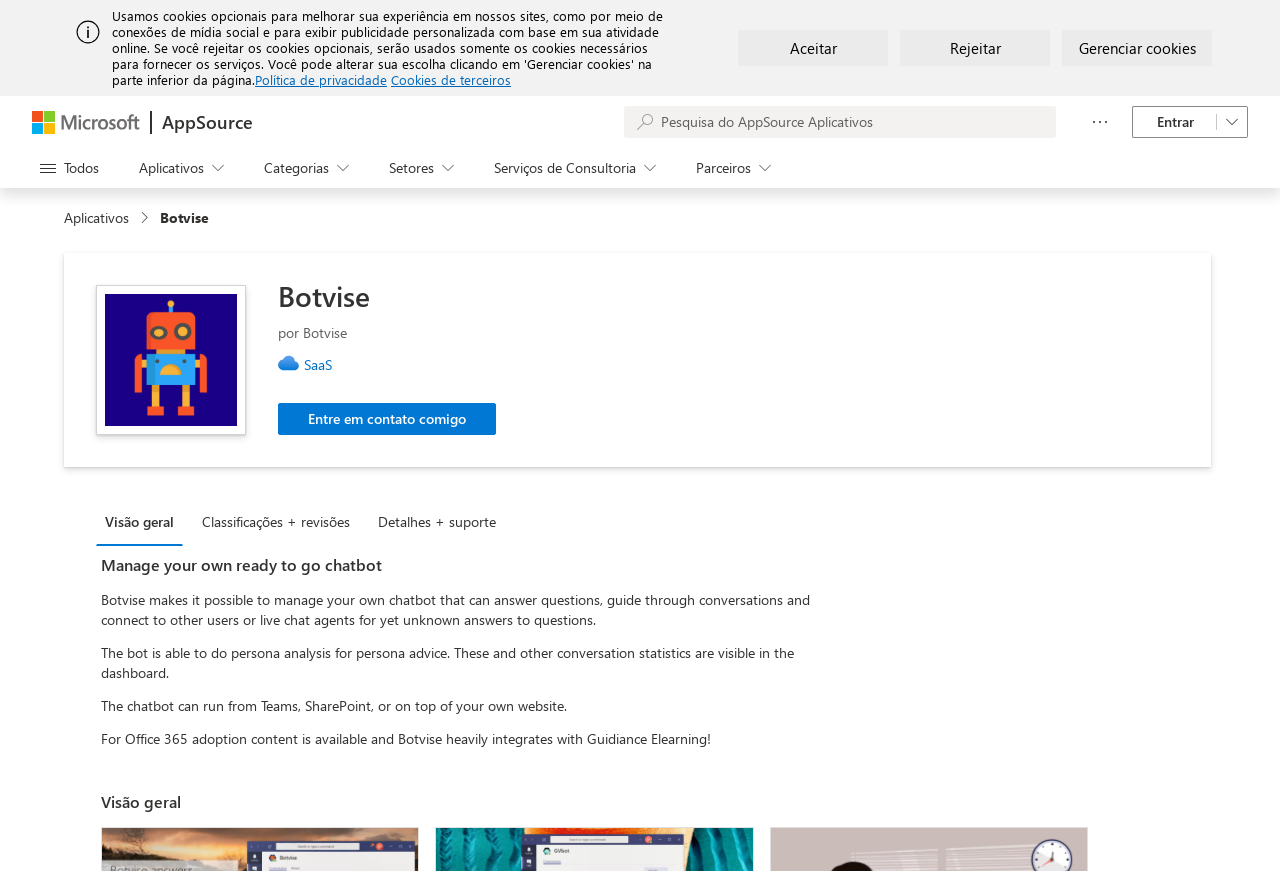Predict the bounding box coordinates of the UI element that matches this description: "parent_node: AppSource title="Microsoft"". The coordinates should be in the format [left, top, right, bottom] with each value between 0 and 1.

[0.025, 0.127, 0.109, 0.153]